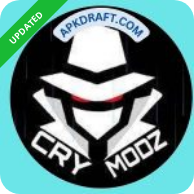What type of experiences do the modifications on the Apkdraft website offer?
Provide an in-depth answer to the question, covering all aspects.

The caption states that the Apkdraft website offers downloadable content for users interested in modified gaming experiences, implying that the modifications are related to gaming.